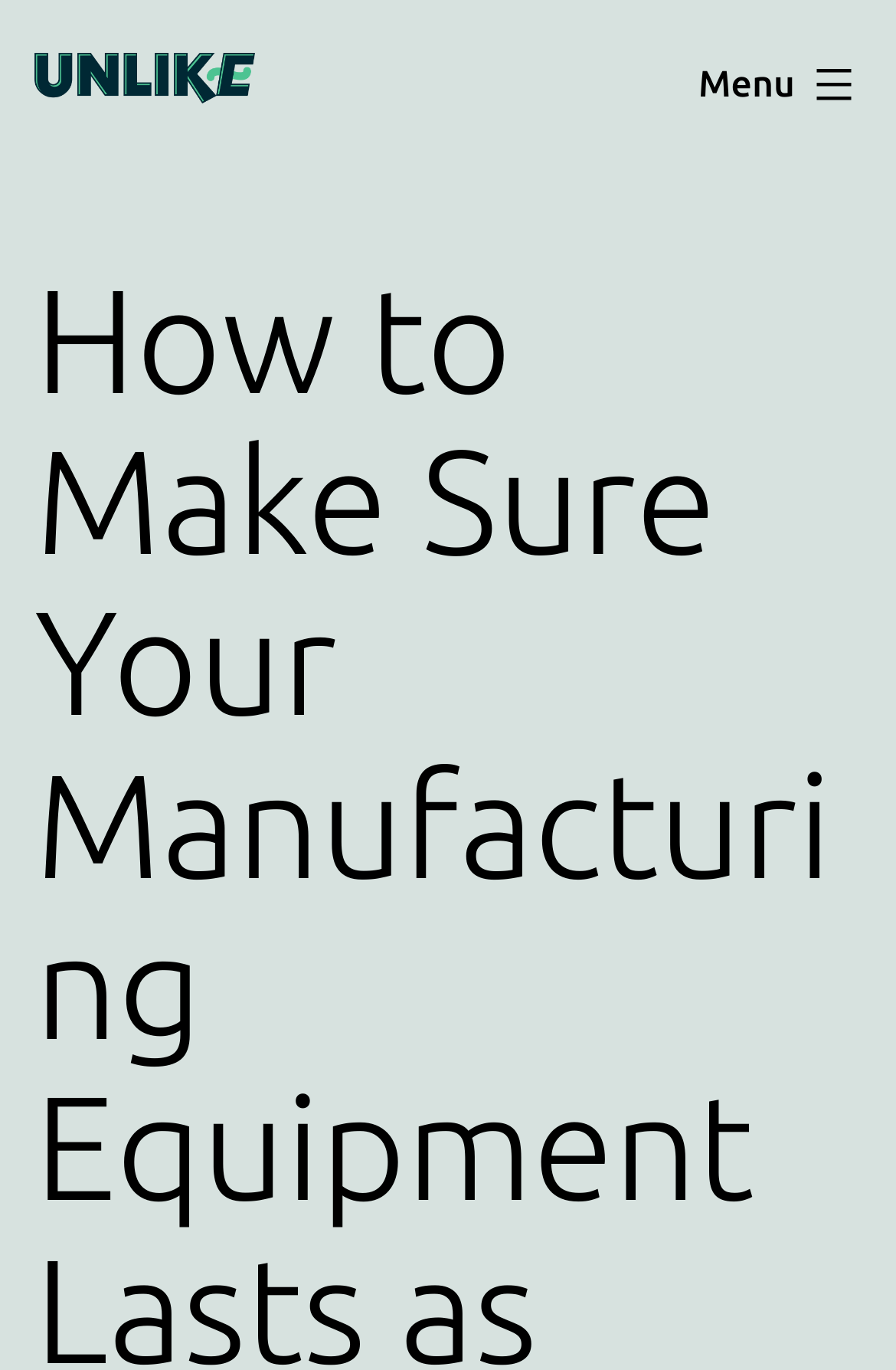Identify and provide the text content of the webpage's primary headline.

How to Make Sure Your Manufacturing Equipment Lasts as Long as Possible